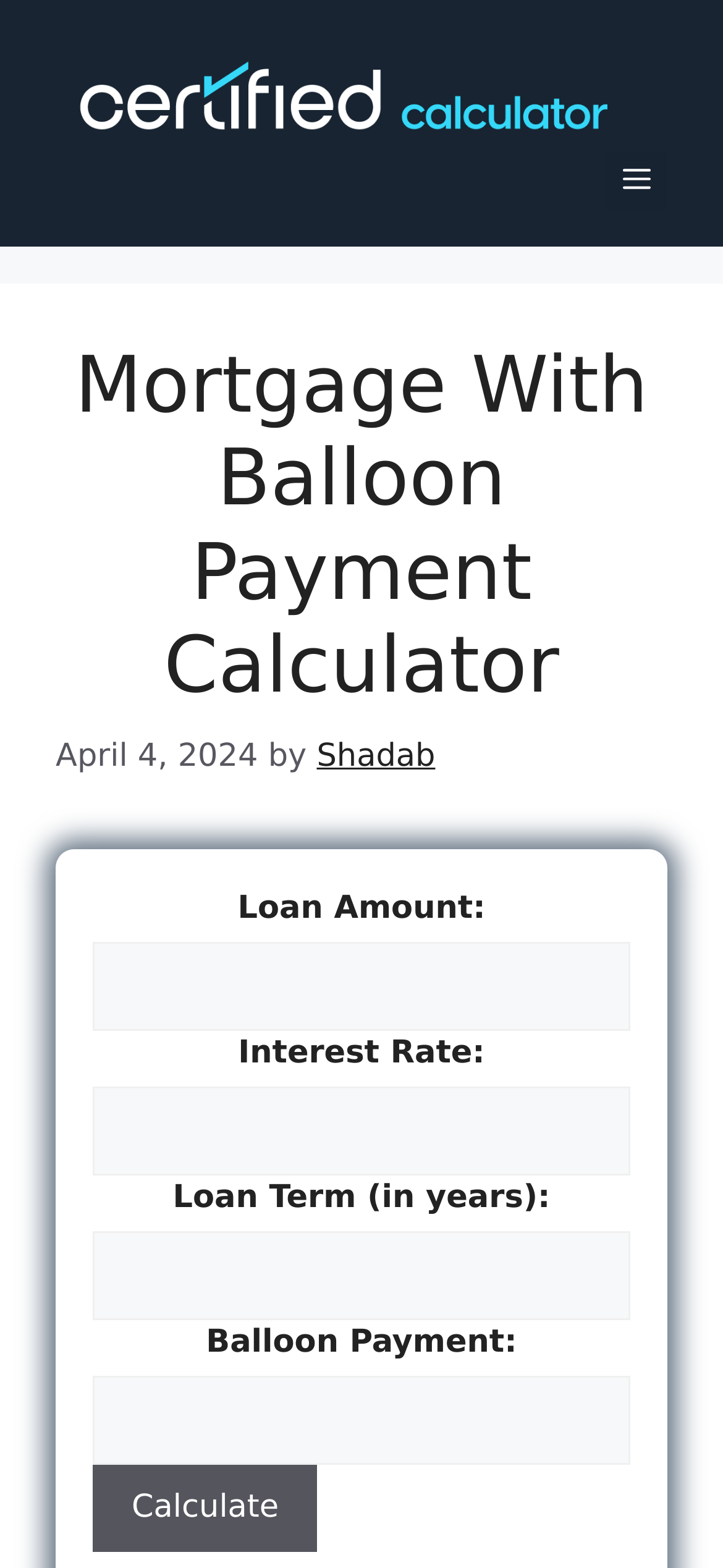Refer to the image and provide an in-depth answer to the question:
Who is the author of this webpage?

The author of this webpage is mentioned as 'Shadab', which is linked to their profile or webpage, indicating that they are the creator or owner of this mortgage calculator webpage.